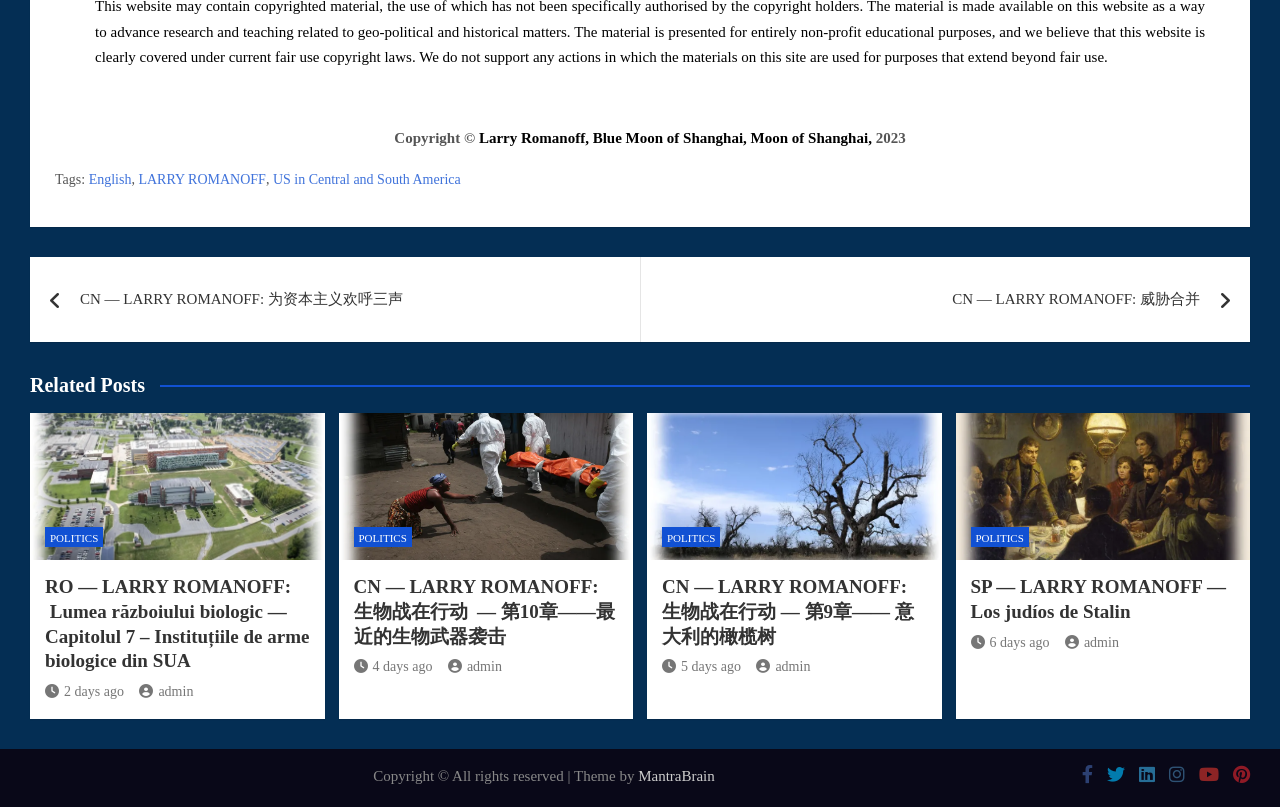Find and indicate the bounding box coordinates of the region you should select to follow the given instruction: "View posts".

None